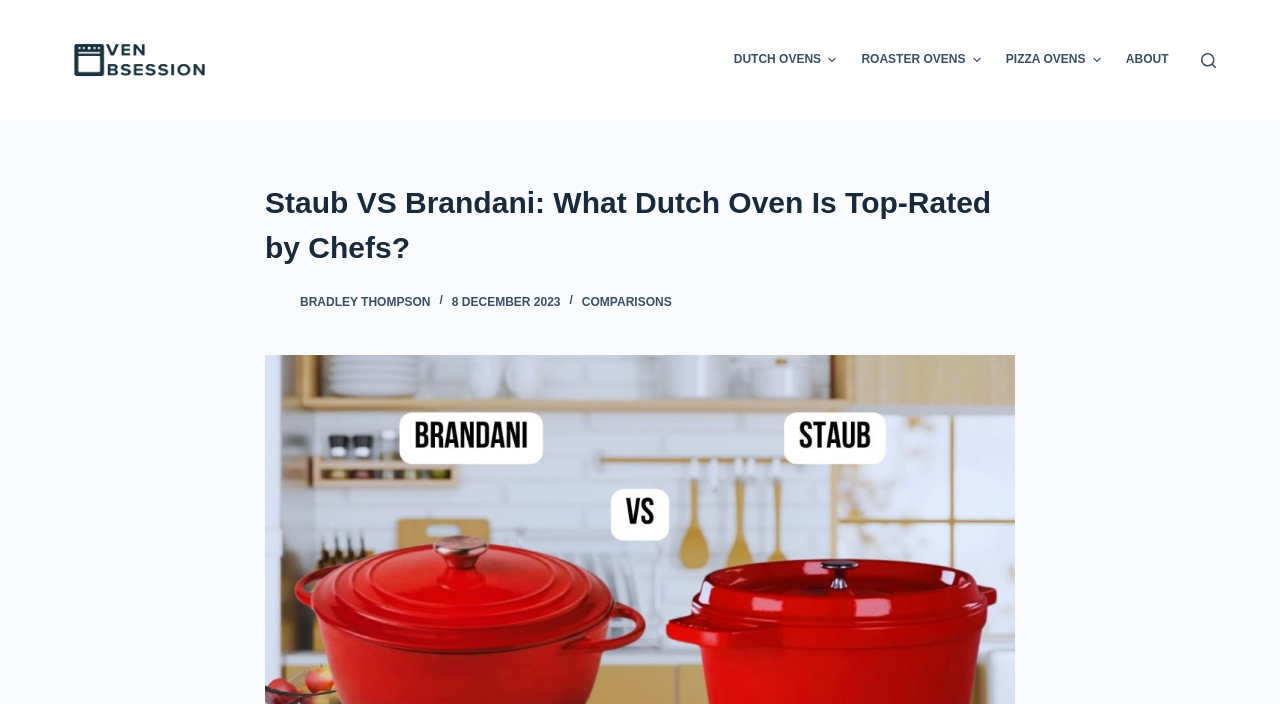Find the bounding box coordinates of the area to click in order to follow the instruction: "Explore the 'COMPARISONS' section".

[0.455, 0.419, 0.525, 0.438]